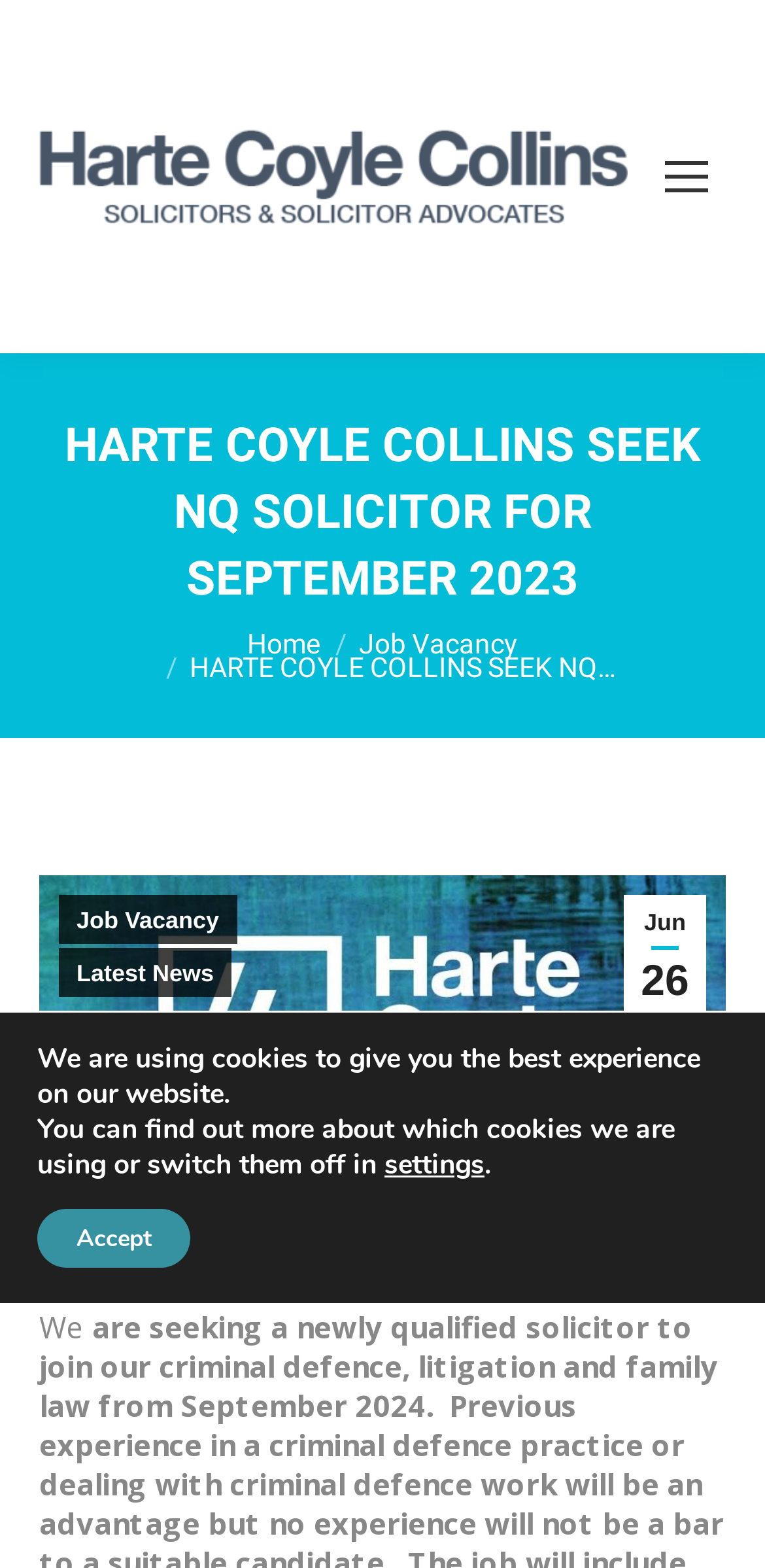Determine the bounding box coordinates of the clickable element necessary to fulfill the instruction: "Click the mobile menu icon". Provide the coordinates as four float numbers within the 0 to 1 range, i.e., [left, top, right, bottom].

[0.846, 0.088, 0.949, 0.138]